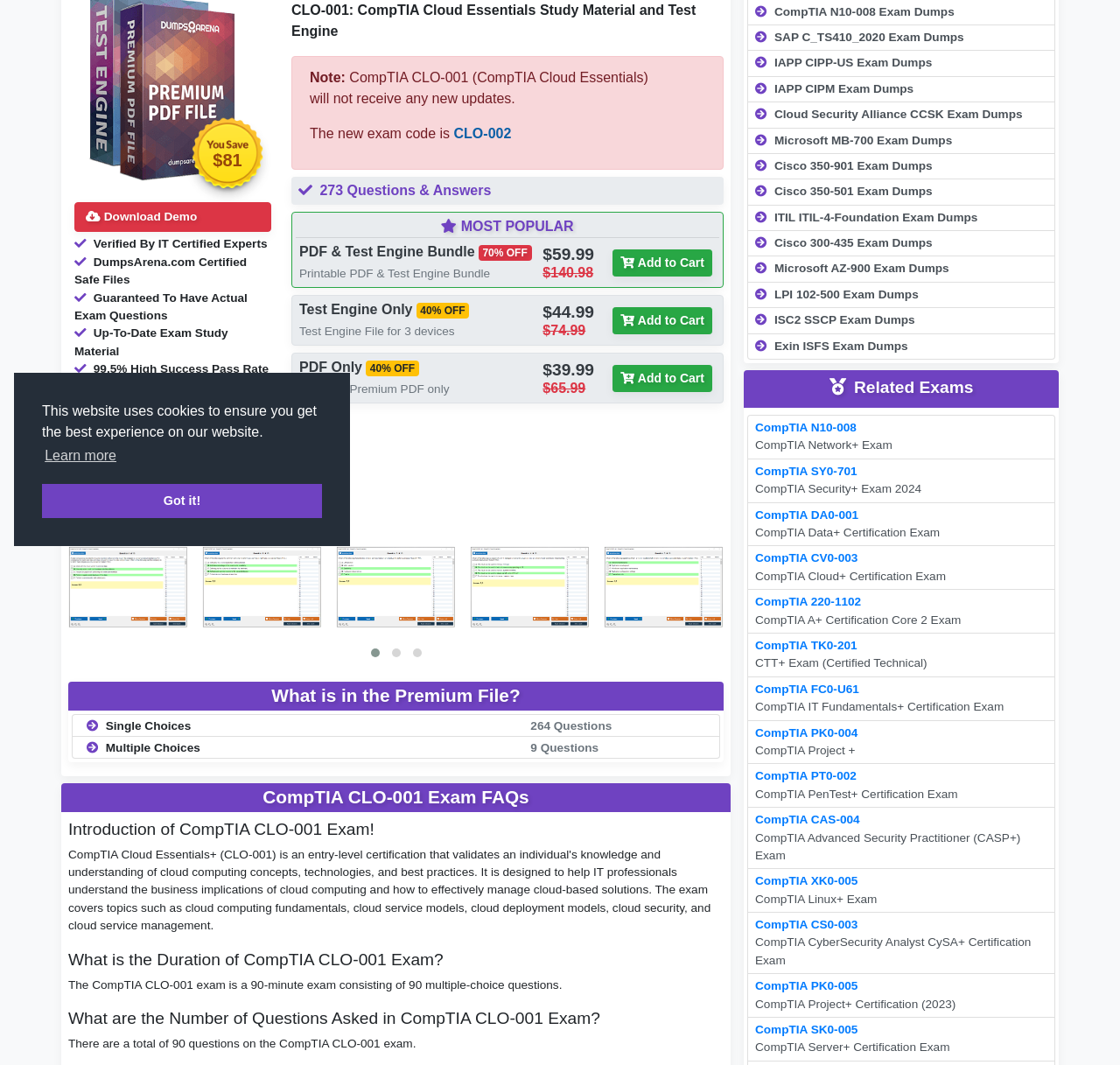Specify the bounding box coordinates (top-left x, top-left y, bottom-right x, bottom-right y) of the UI element in the screenshot that matches this description: t-SNE

None